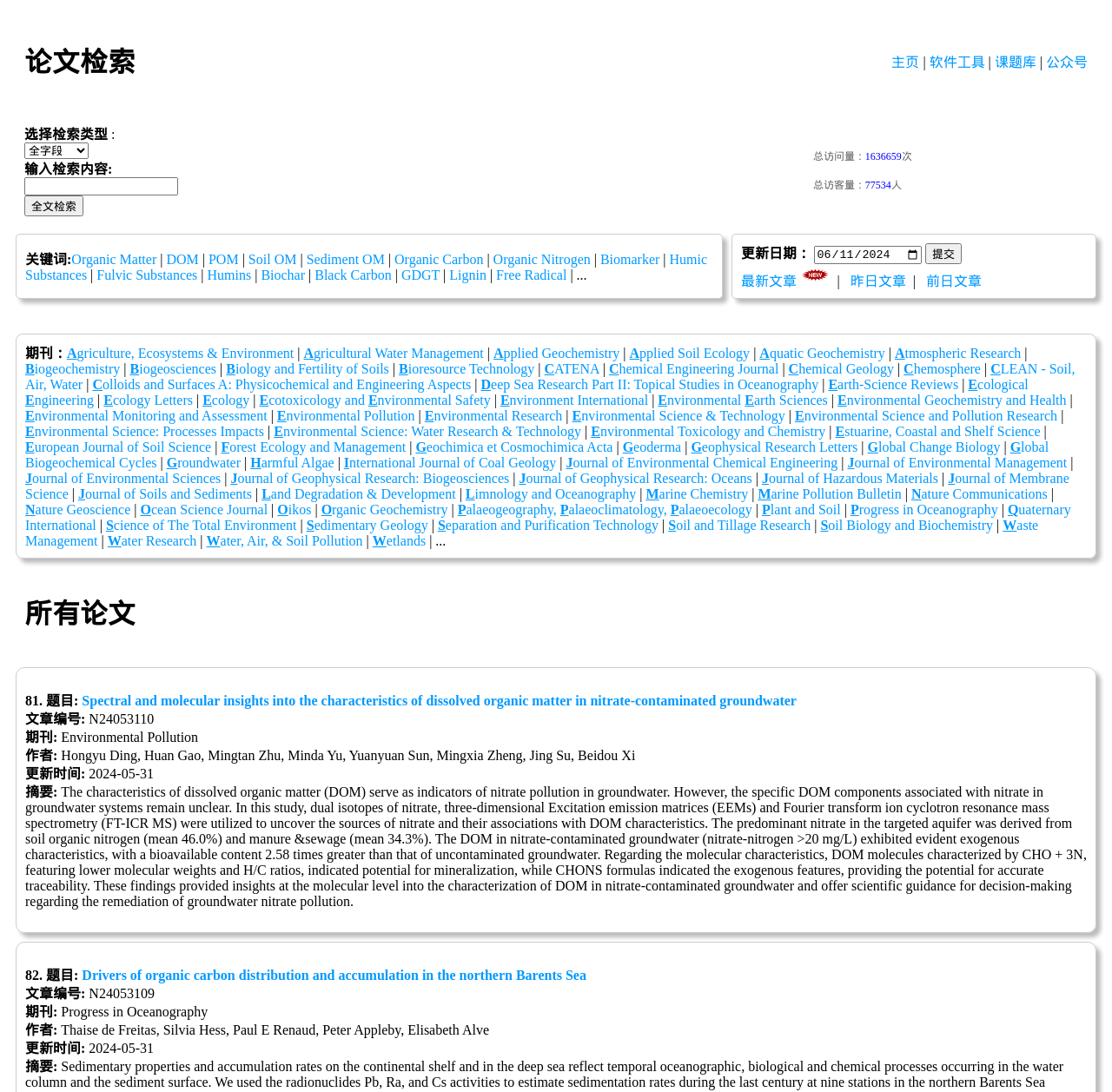Locate the bounding box coordinates of the area where you should click to accomplish the instruction: "Check total visits".

[0.723, 0.106, 0.986, 0.206]